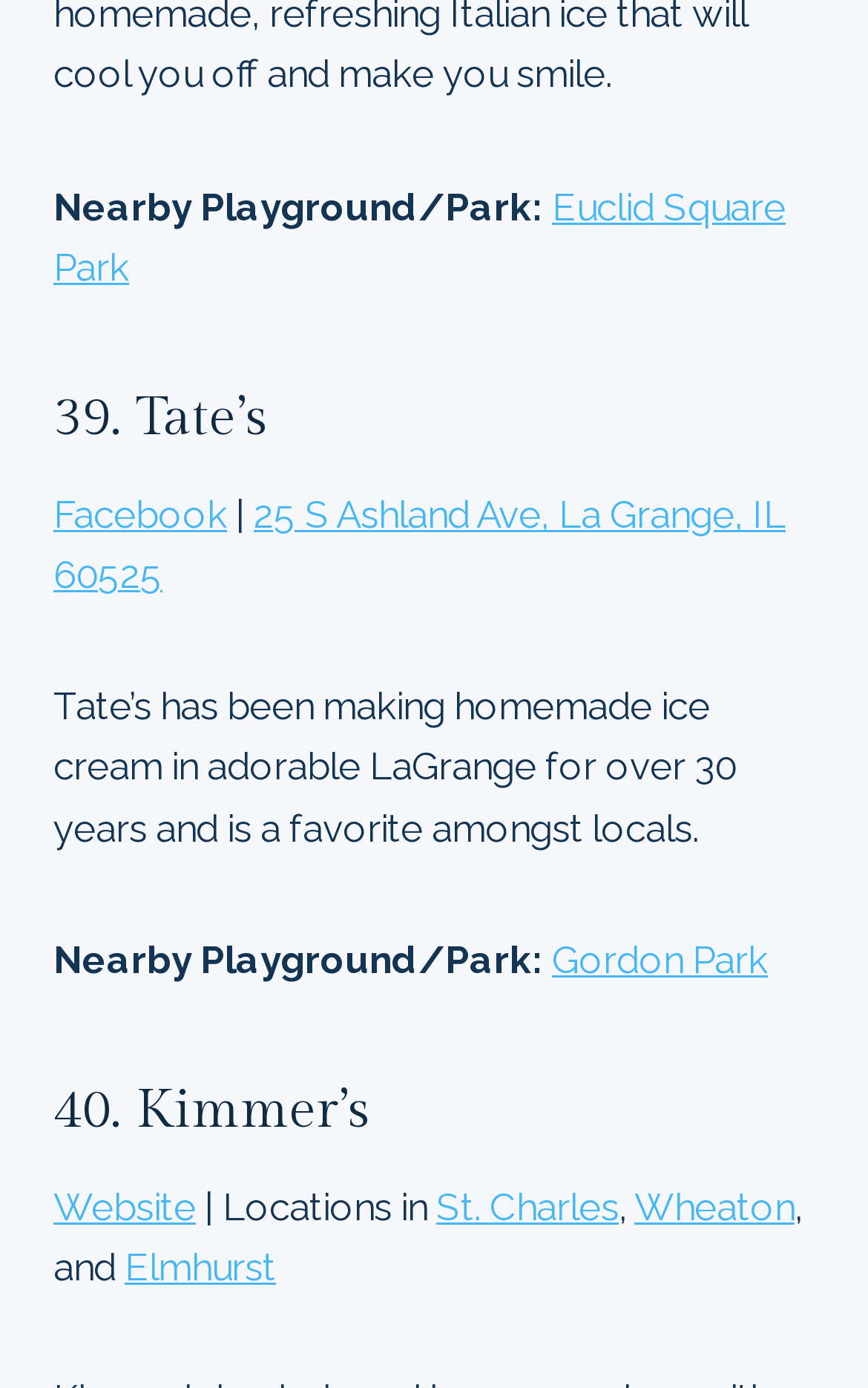What is the description of Tate’s?
Kindly give a detailed and elaborate answer to the question.

The answer can be found in the static text 'Tate’s has been making homemade ice cream in adorable LaGrange for over 30 years and is a favorite amongst locals.' which provides a description of Tate’s.